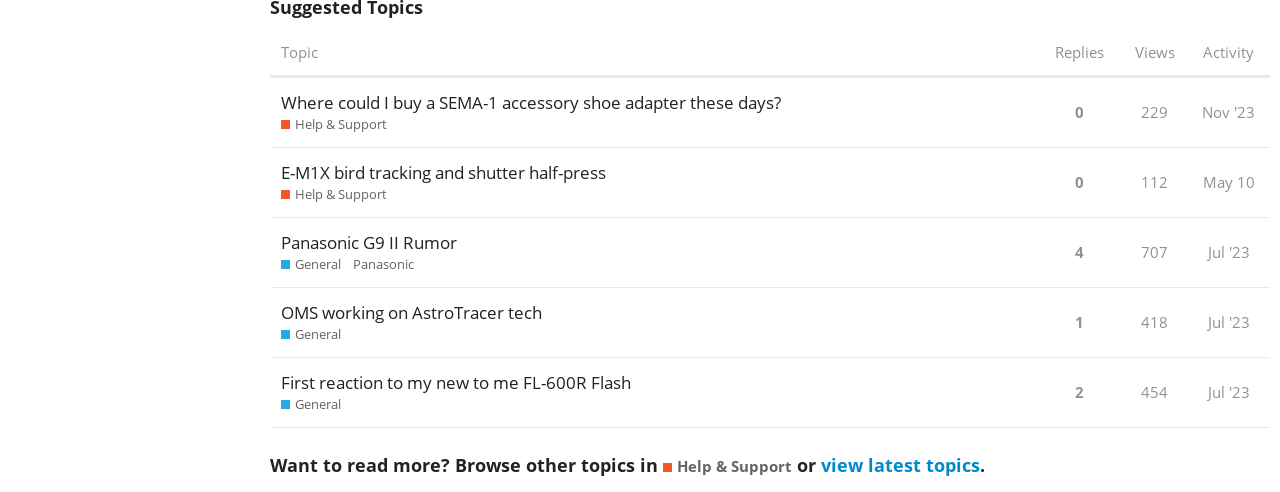What is the view count of the third topic?
Please provide a full and detailed response to the question.

I can see that the third topic has a gridcell with the text 'this topic has been viewed 707 times', which indicates that it has been viewed 707 times.